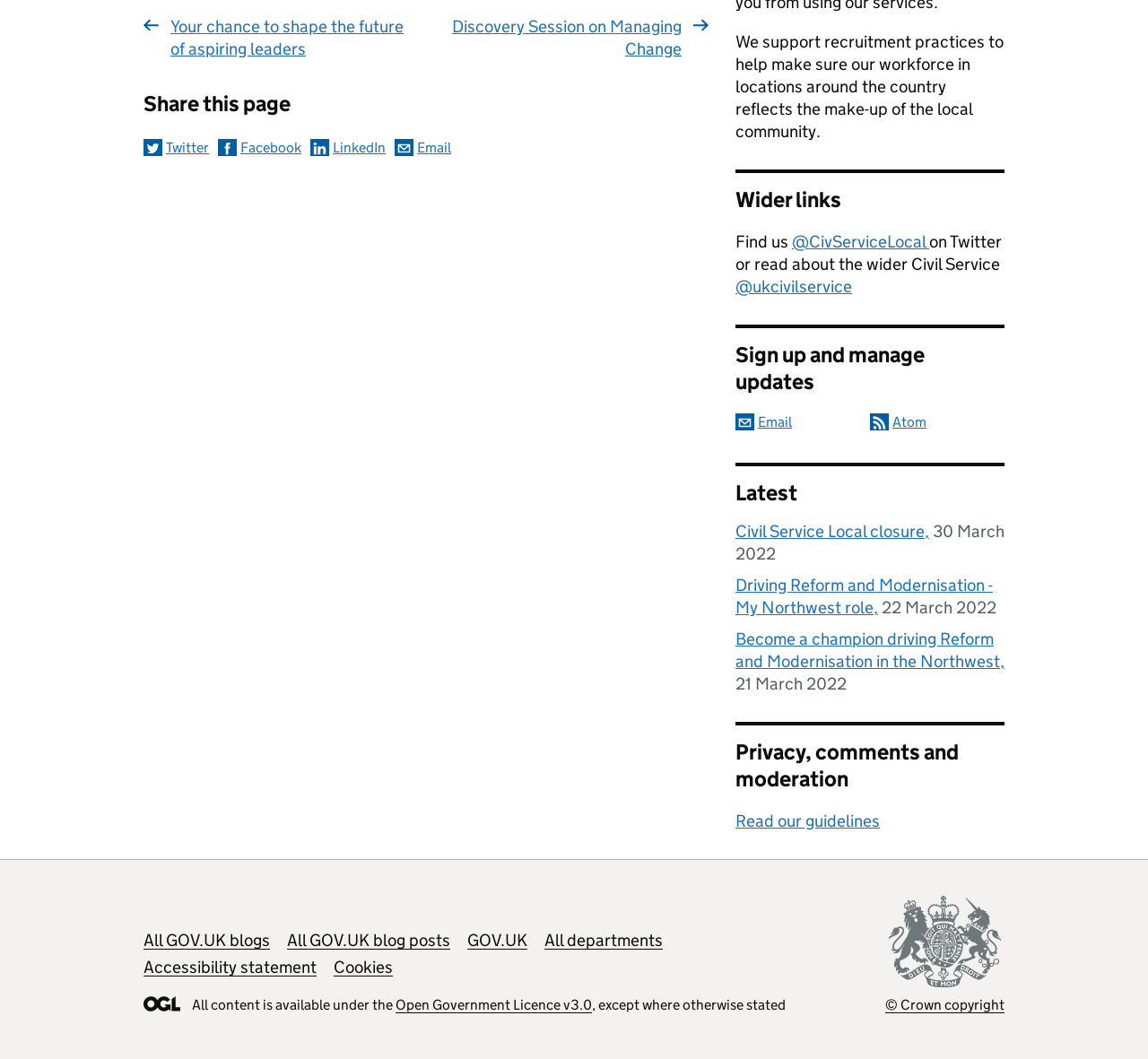What is the license under which the webpage's content is available?
Please answer using one word or phrase, based on the screenshot.

Open Government Licence v3.0